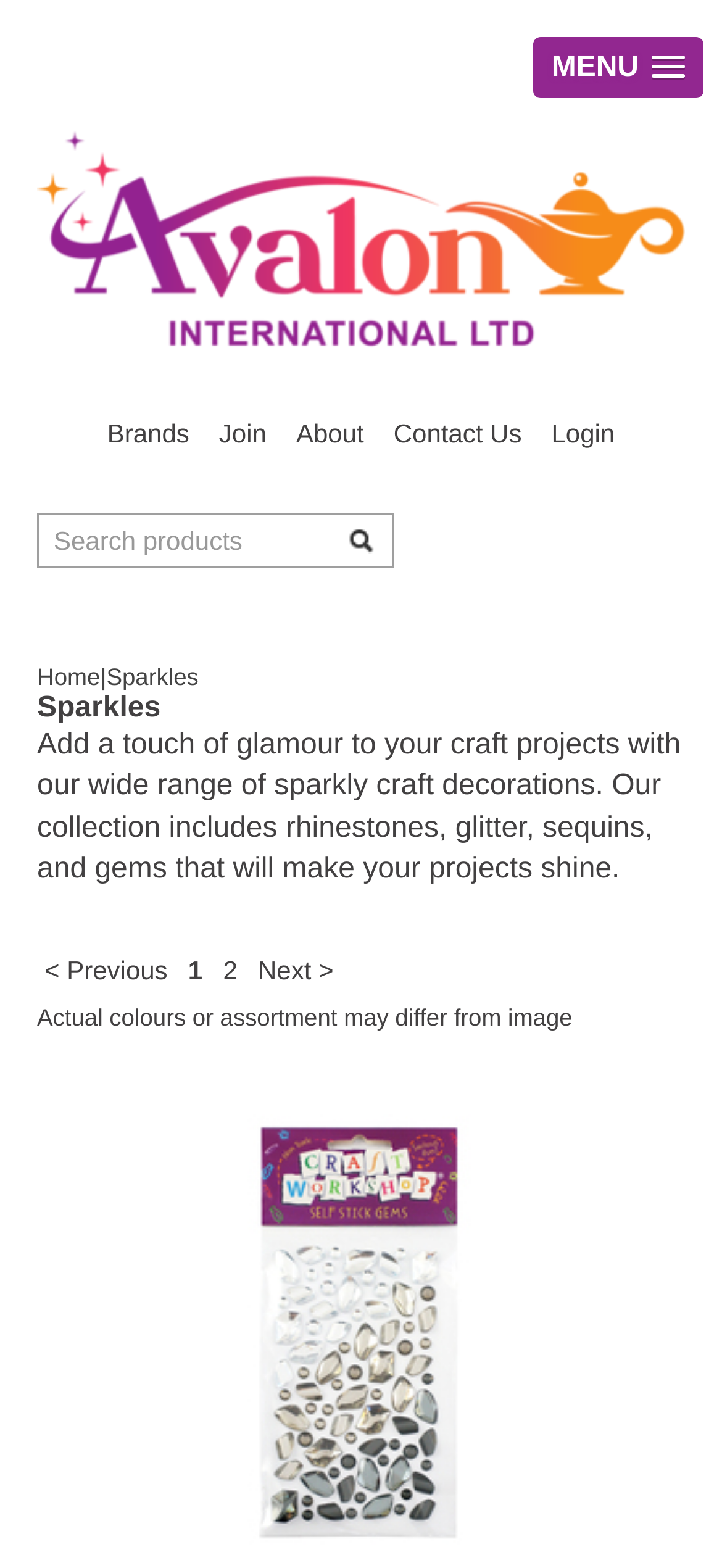Specify the bounding box coordinates of the area to click in order to execute this command: 'Go to the next page'. The coordinates should consist of four float numbers ranging from 0 to 1, and should be formatted as [left, top, right, bottom].

[0.347, 0.608, 0.472, 0.629]